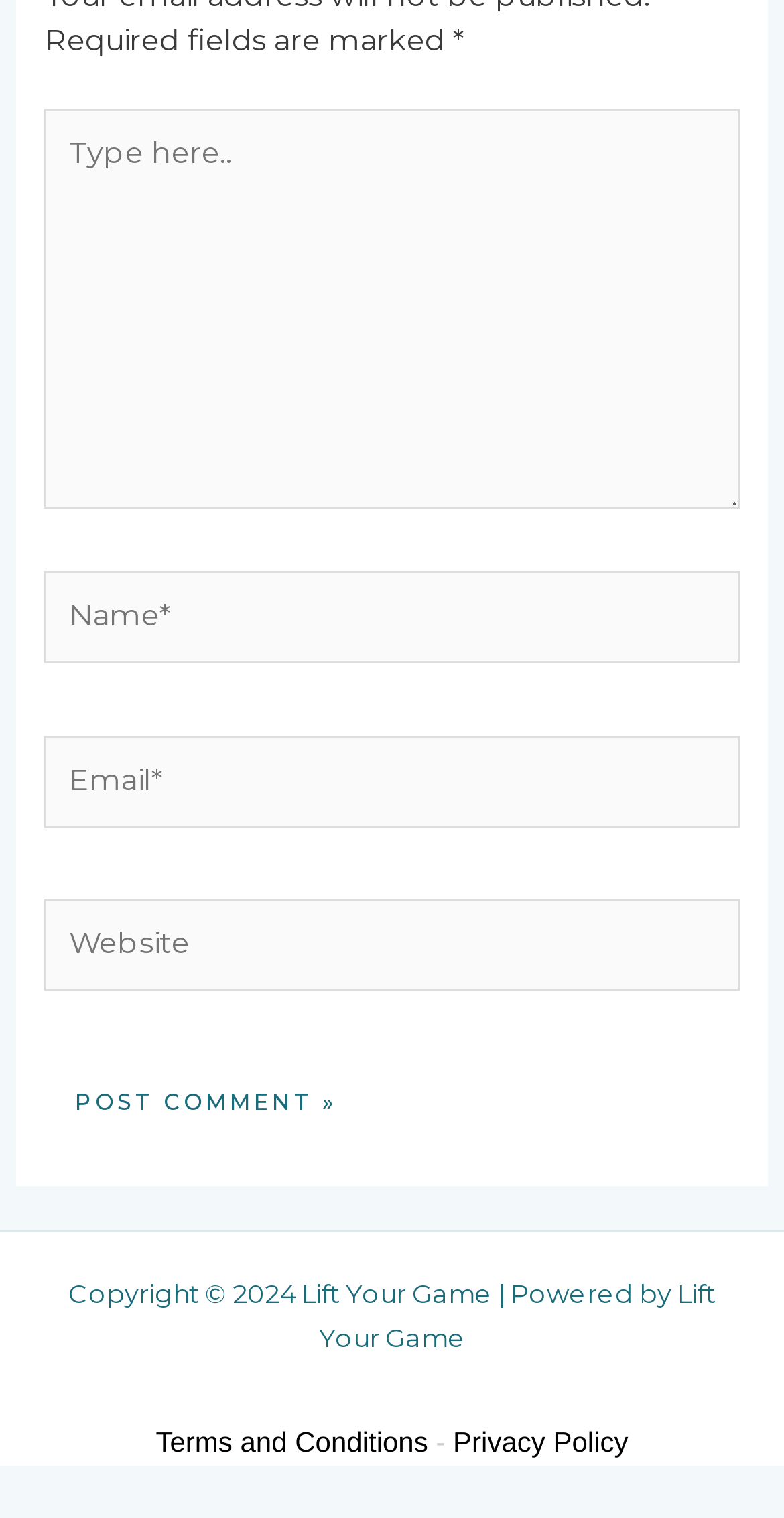Using the information in the image, give a detailed answer to the following question: What are the two links at the very bottom?

The two links at the very bottom of the webpage are 'Terms and Conditions' and 'Privacy Policy', which are likely links to pages with more information about the website's terms and policies.